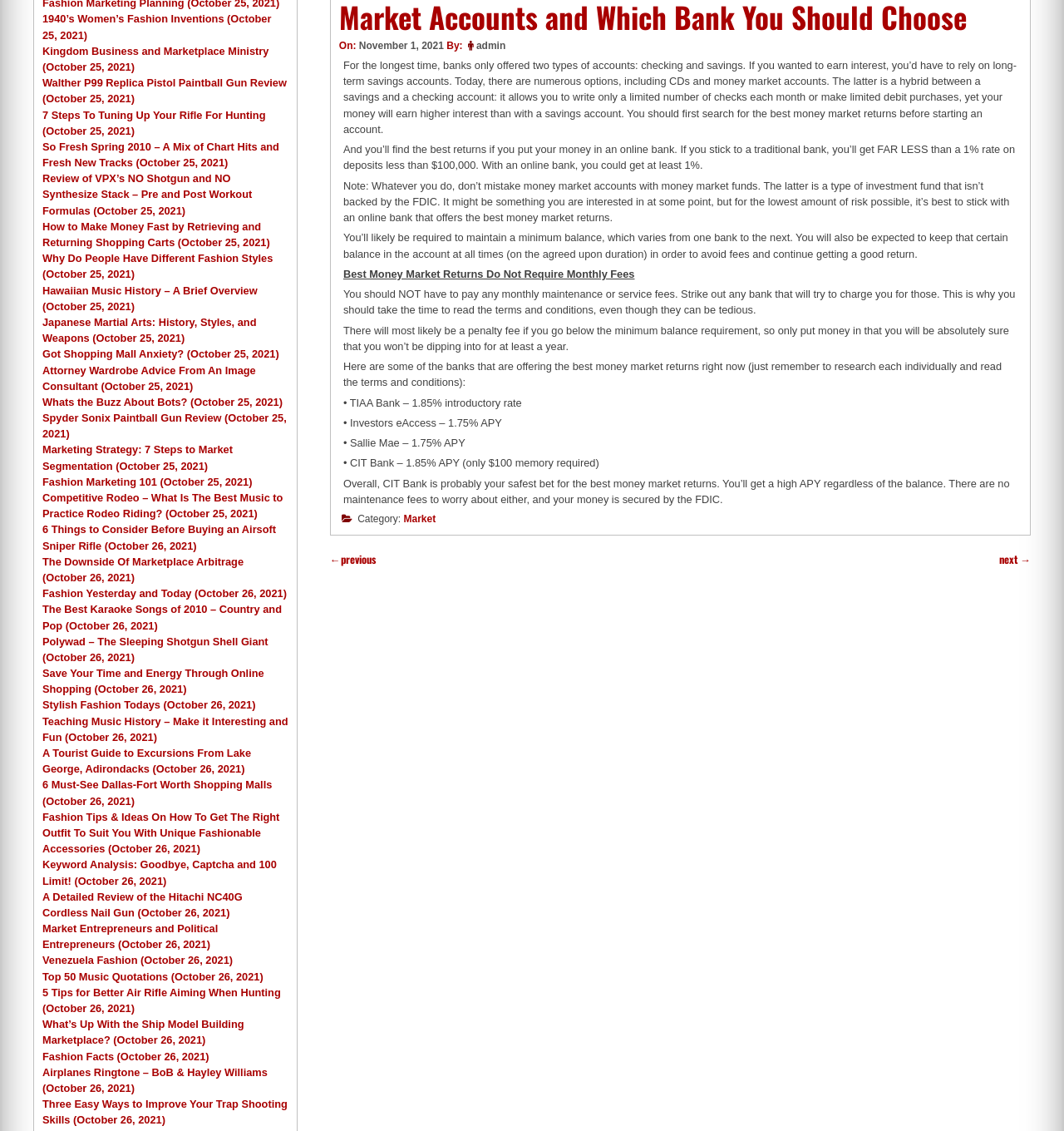Given the element description "November 1, 2021", identify the bounding box of the corresponding UI element.

[0.337, 0.035, 0.417, 0.046]